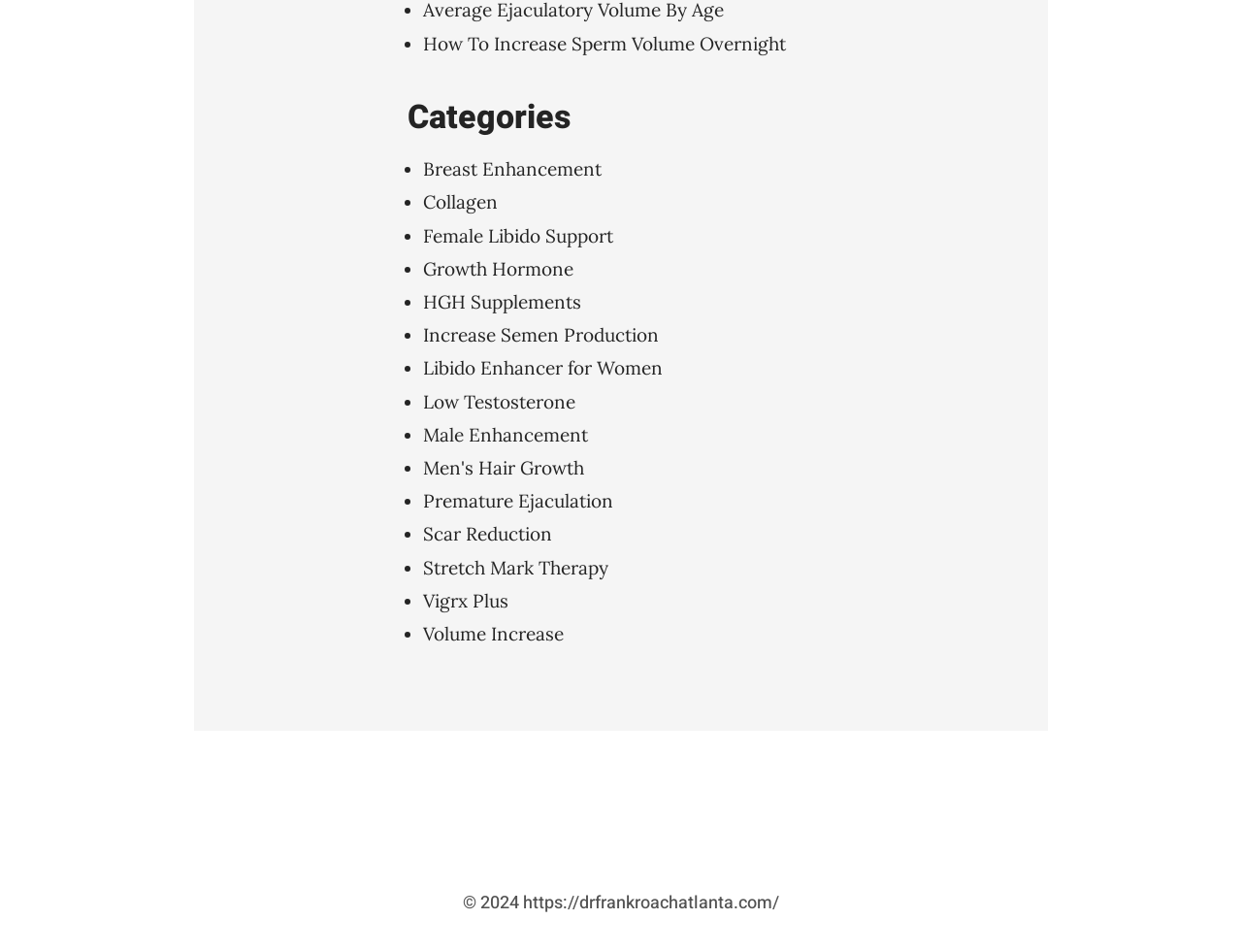What categories are listed on the webpage?
Look at the image and provide a short answer using one word or a phrase.

Health and wellness